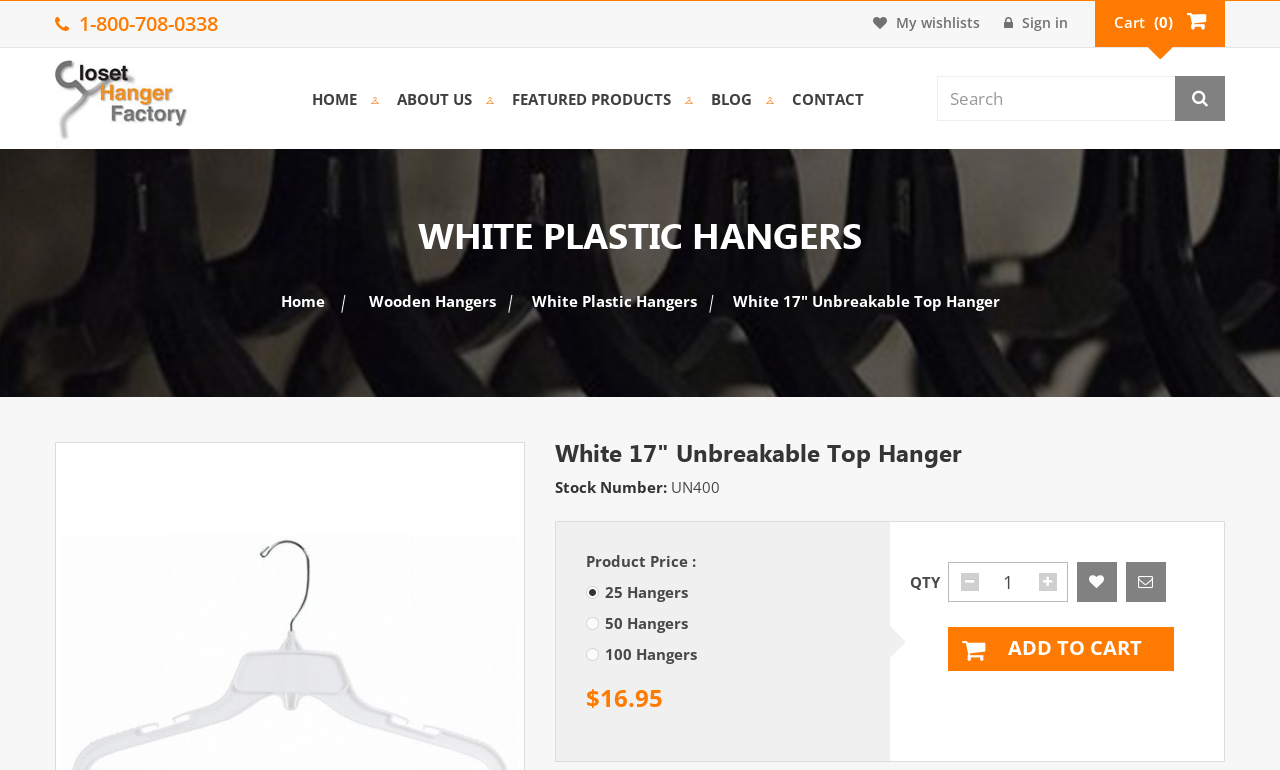What is the phone number for customer support?
Please provide a comprehensive answer to the question based on the webpage screenshot.

I found the phone number by looking at the top section of the webpage, where I saw a static text element with the phone number '1-800-708-0338'.